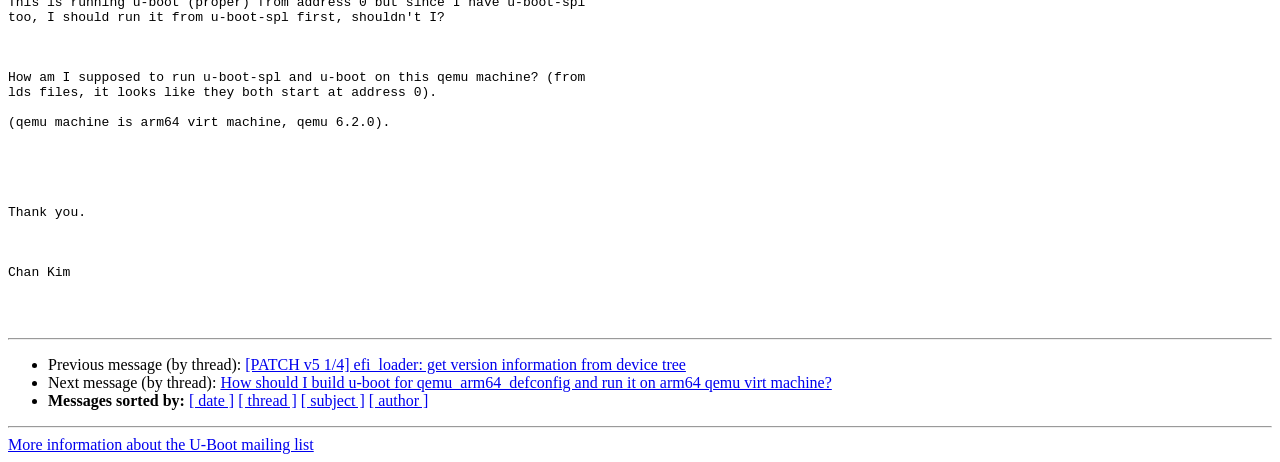Locate the bounding box of the UI element defined by this description: "[ author ]". The coordinates should be given as four float numbers between 0 and 1, formatted as [left, top, right, bottom].

[0.288, 0.849, 0.335, 0.886]